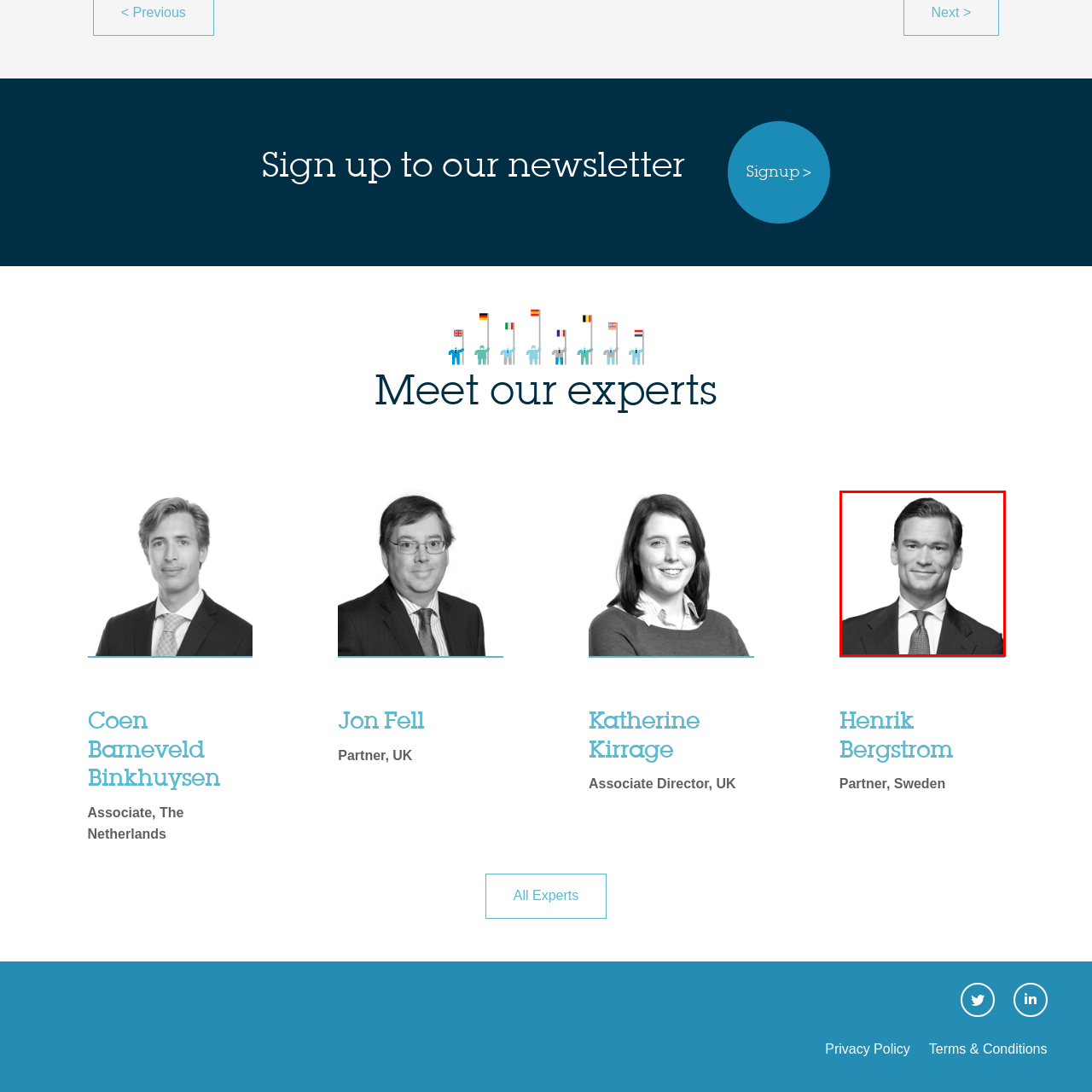Look at the region marked by the red box and describe it extensively.

The image features a well-groomed man in a formal suit, exuding a professional demeanor. He has dark hair styled neatly and is wearing a tie that complements his attire. The background is simple and white, which emphasizes the subject's confident yet approachable expression. This photograph is associated with Henrik Bergstrom, a Partner based in Sweden, highlighting his role within the organization. The context of the image suggests his expertise and professional achievements, suitable for a section that introduces key team members or experts in a professional setting.